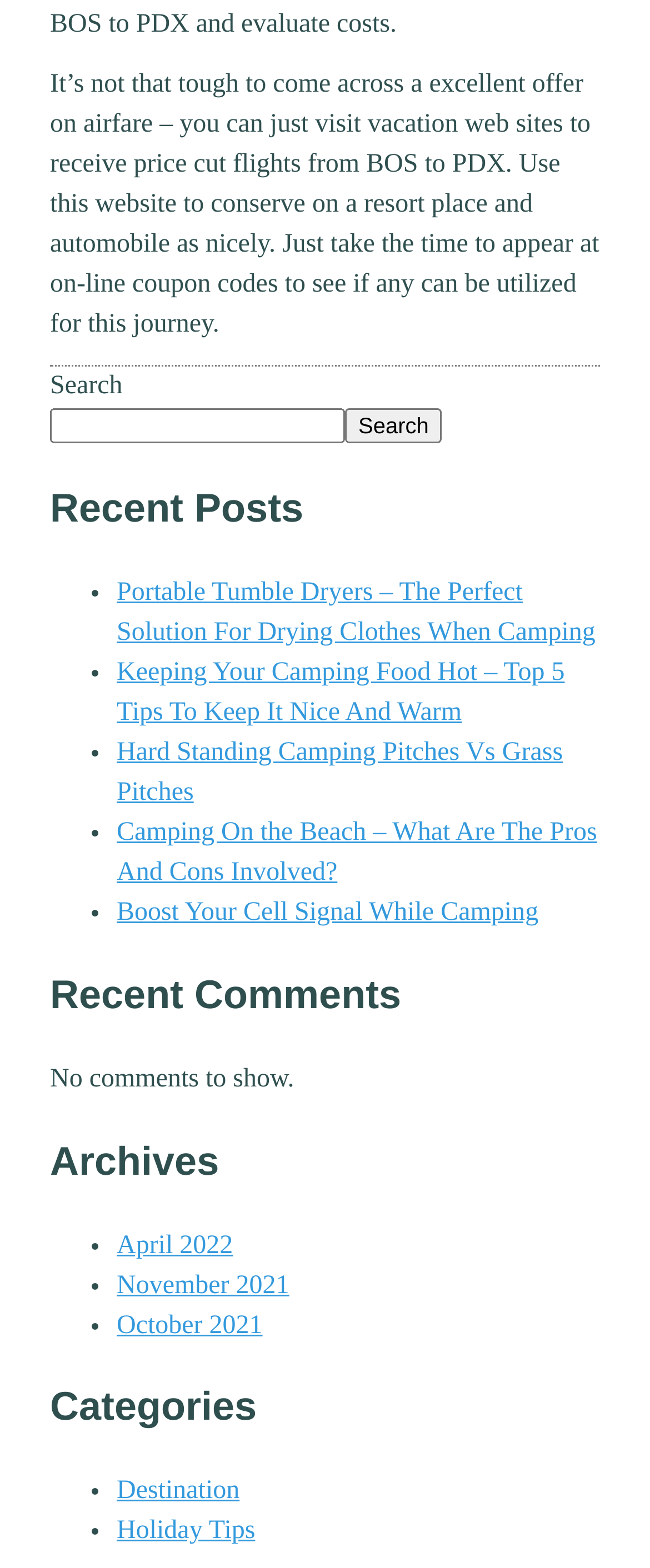Identify the bounding box coordinates of the clickable section necessary to follow the following instruction: "Click on the Search button". The coordinates should be presented as four float numbers from 0 to 1, i.e., [left, top, right, bottom].

[0.531, 0.26, 0.68, 0.283]